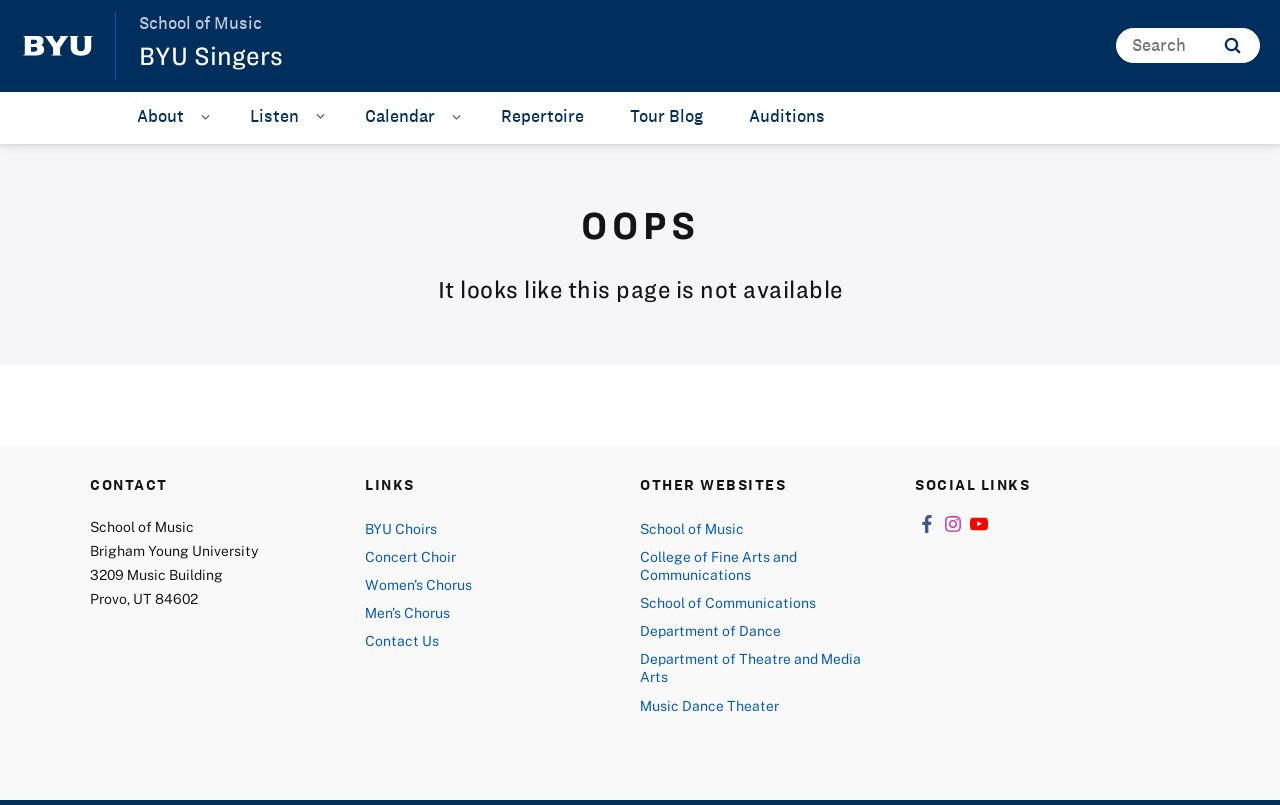Based on the provided description, "Calendar", find the bounding box of the corresponding UI element in the screenshot.

[0.268, 0.116, 0.357, 0.178]